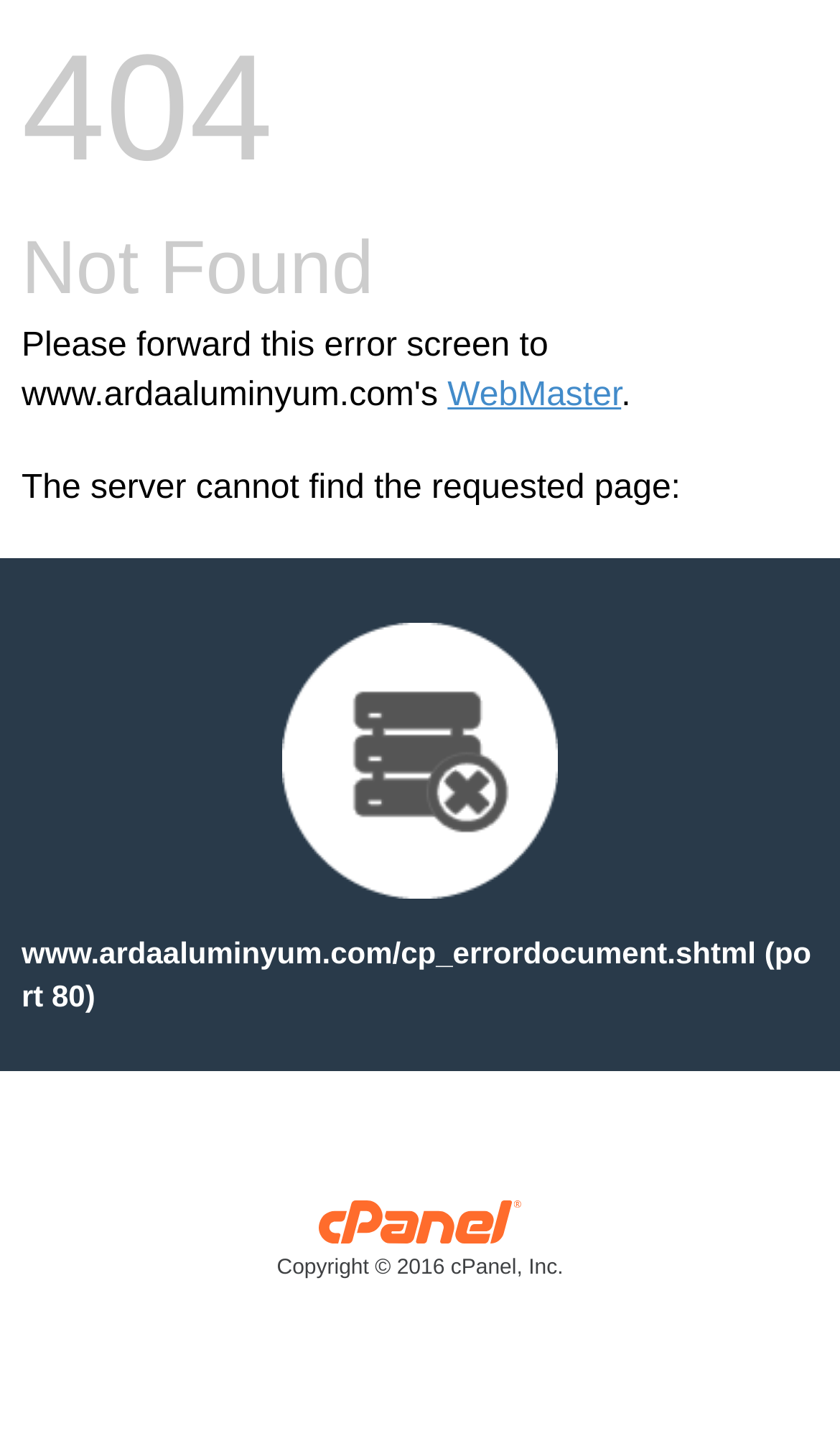Summarize the webpage in an elaborate manner.

The webpage displays a "404 Not Found" error message. At the top, there is a link to "WebMaster" positioned slightly to the right of center, accompanied by a period. Below this, a paragraph of text explains that "The server cannot find the requested page:". 

To the right of this text, an image is displayed, taking up a significant portion of the page. 

Further down, a URL is provided: "www.ardaaluminyum.com/cp_errordocument.shtml (port 80)". 

At the very bottom of the page, there is a copyright notice from "cPanel, Inc. Copyright © 2016 cPanel, Inc.", which includes a link and a small image of the cPanel, Inc. logo, positioned to the right of the text.